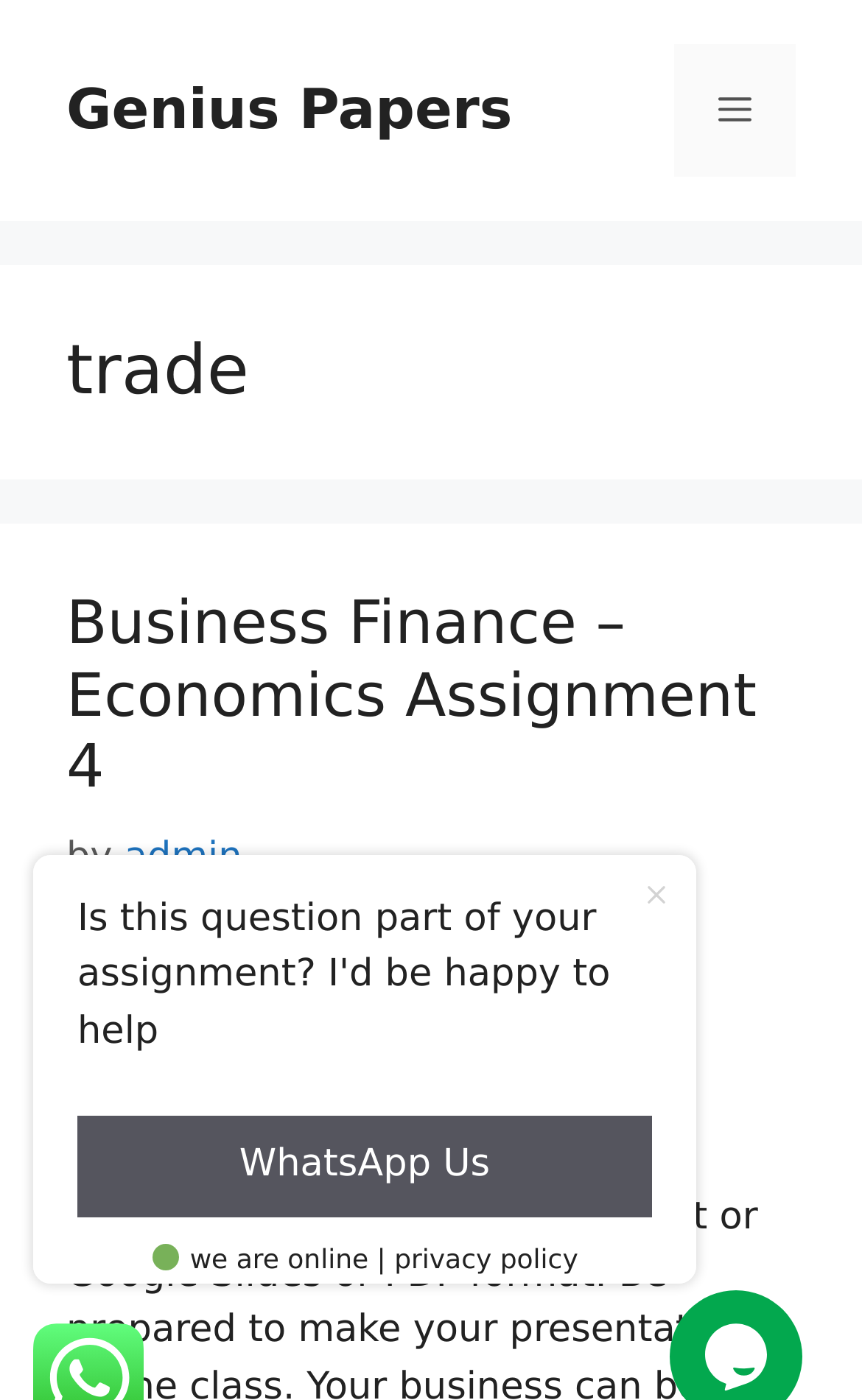Who is the author of the assignment?
Based on the image, respond with a single word or phrase.

admin